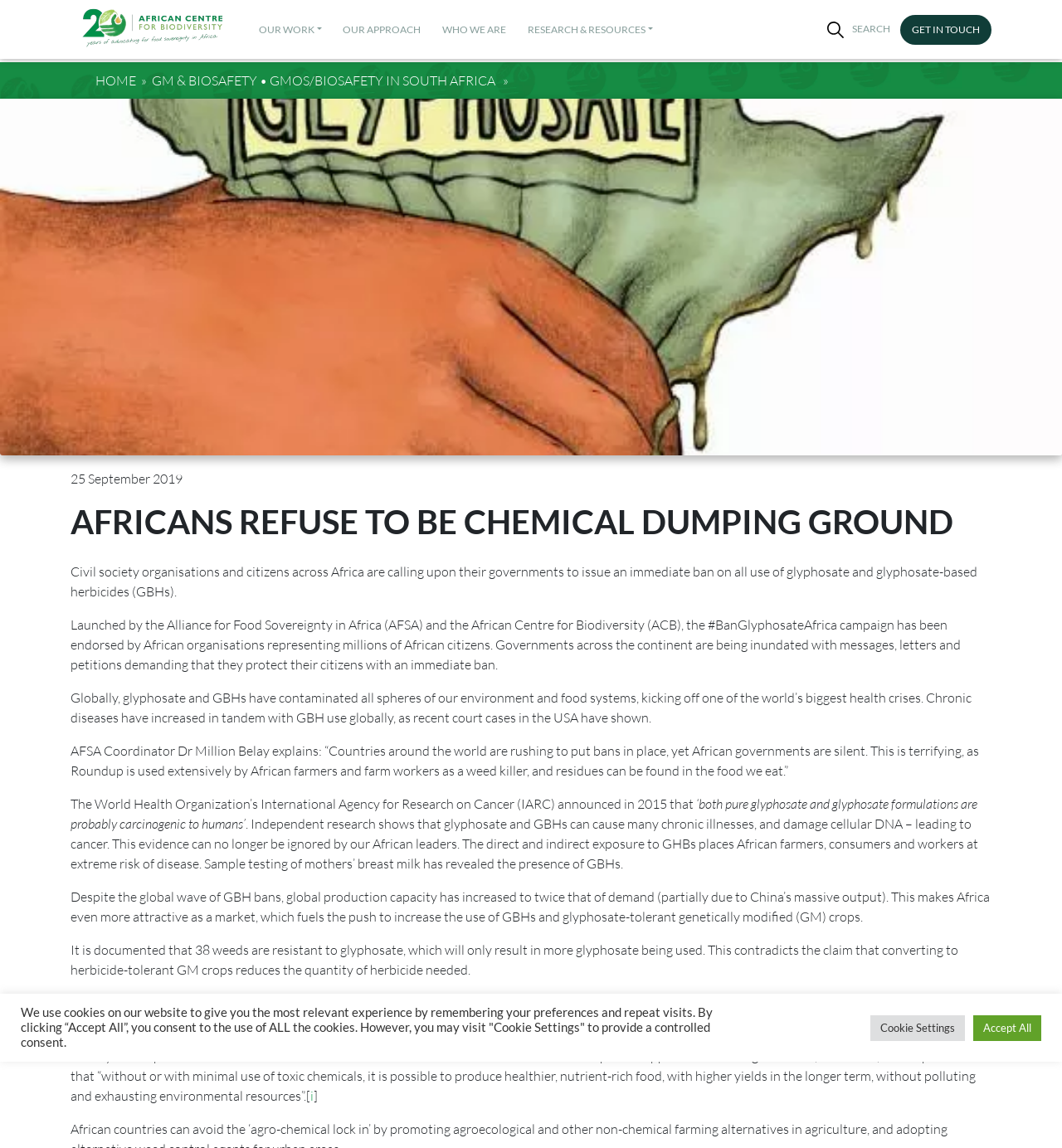Determine the bounding box coordinates of the element that should be clicked to execute the following command: "Click the AC Bio logo".

[0.066, 0.009, 0.221, 0.048]